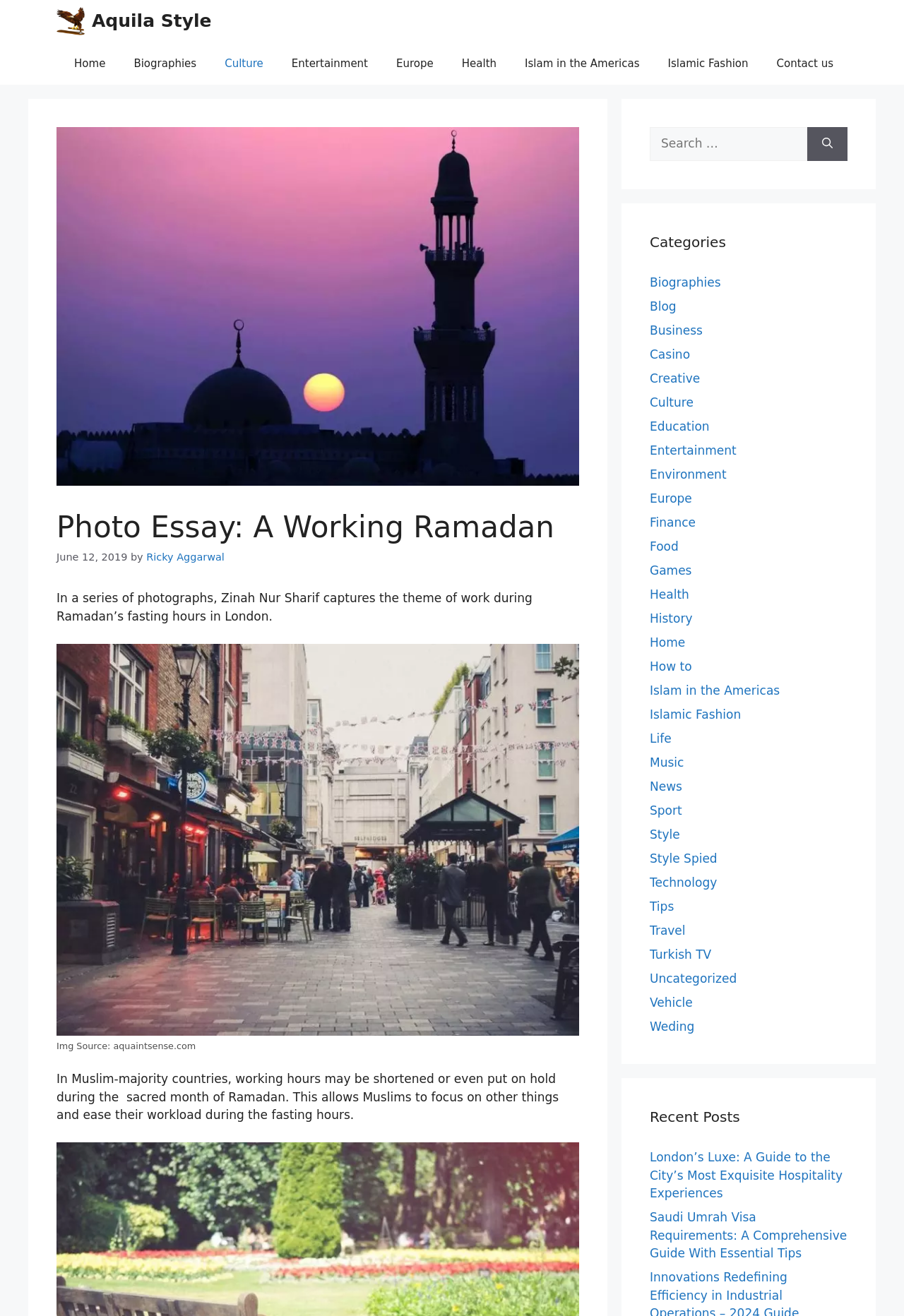Bounding box coordinates should be provided in the format (top-left x, top-left y, bottom-right x, bottom-right y) with all values between 0 and 1. Identify the bounding box for this UI element: parent_node: Search for: aria-label="Search"

[0.893, 0.097, 0.938, 0.122]